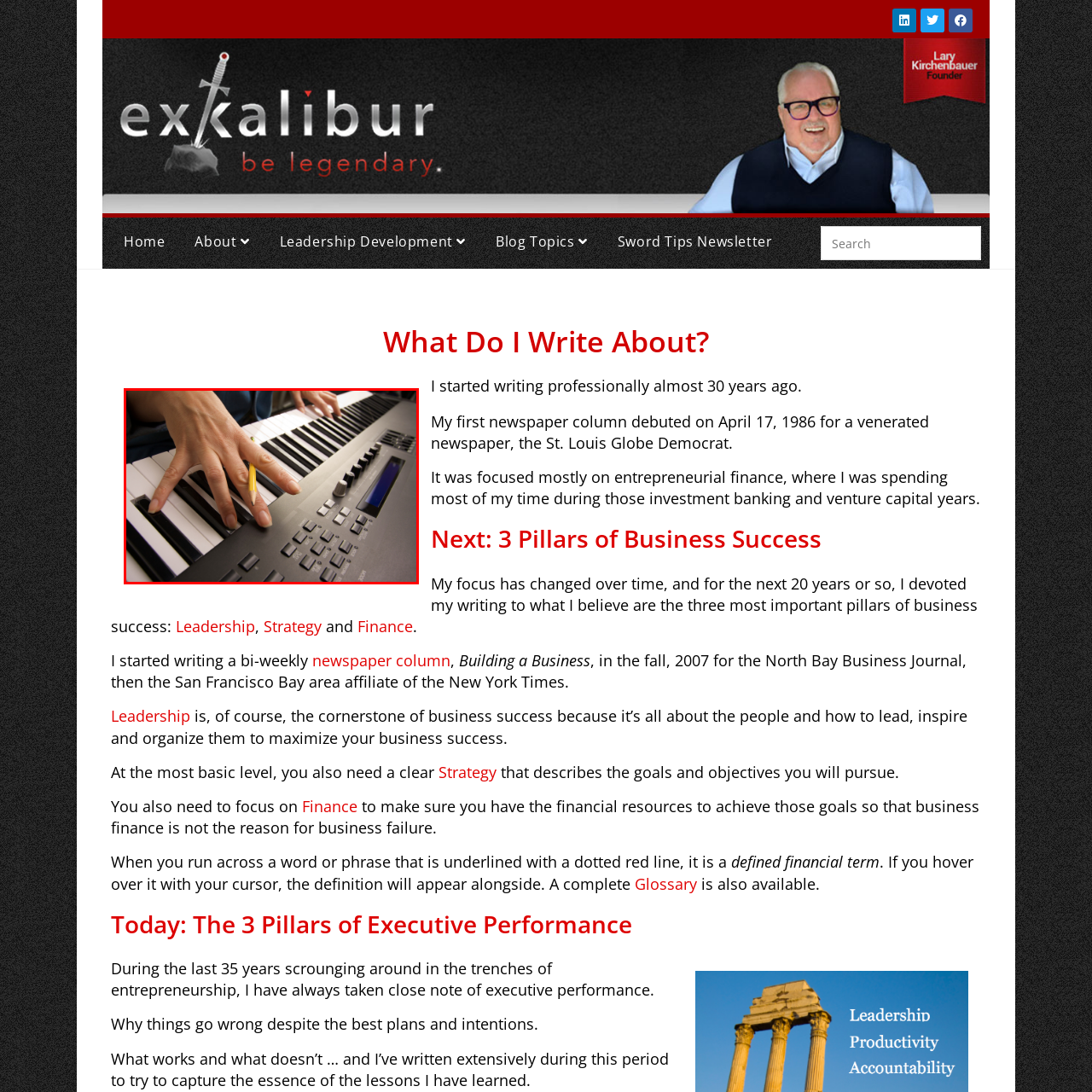Generate a meticulous caption for the image that is highlighted by the red boundary line.

The image captures a close-up view of a person playing a musical keyboard. The focus is on the hands, with one hand positioned on the black and white keys while the other is slightly elevated, holding a yellow pencil—likely for notation or marking. The keyboard features various controls and buttons, indicating a more advanced instrument, possibly used for both live performance and music production. The setting appears casual, suggesting a creative environment where music is actively being composed or practiced. This scene evokes a sense of creativity and engagement with music, reflecting the artist's dedication to their craft.